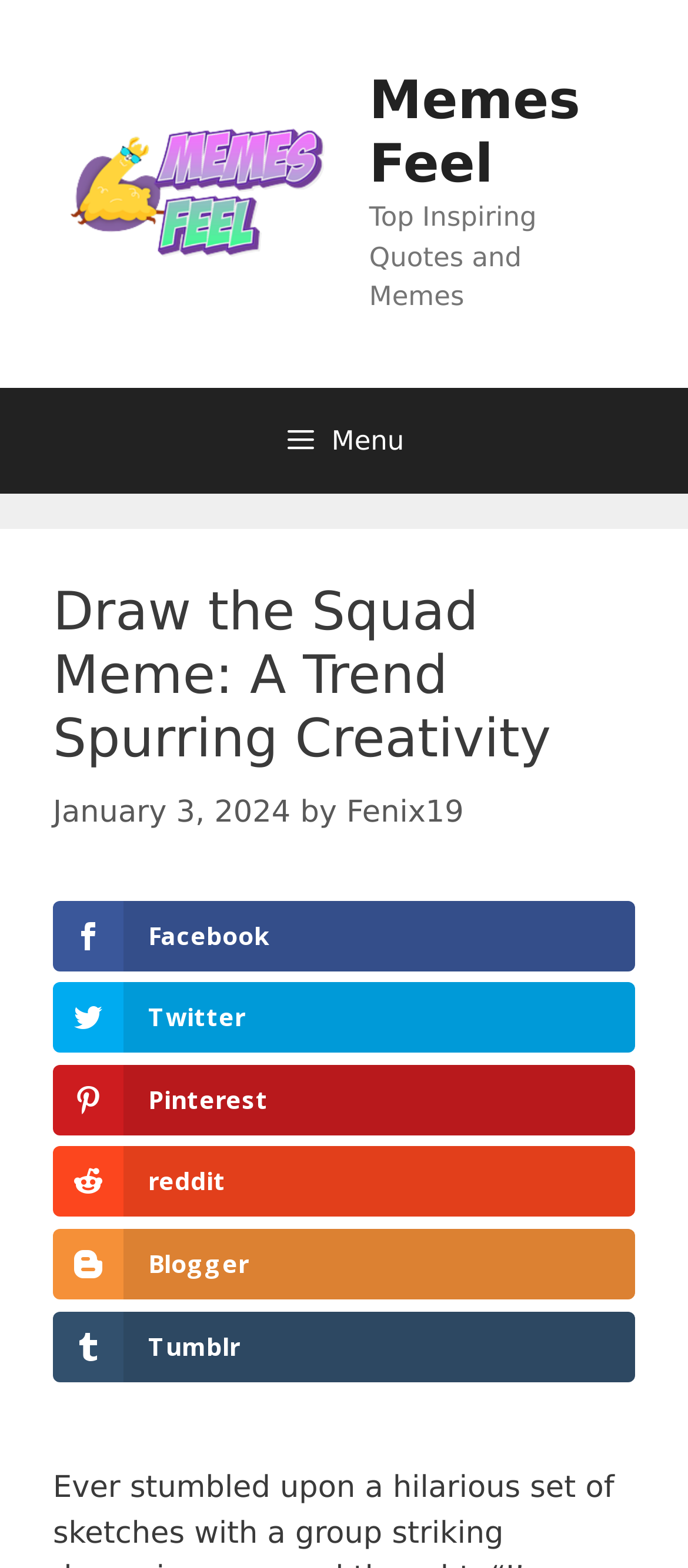Please identify the bounding box coordinates of the element I need to click to follow this instruction: "Visit the author's profile".

[0.504, 0.507, 0.674, 0.53]